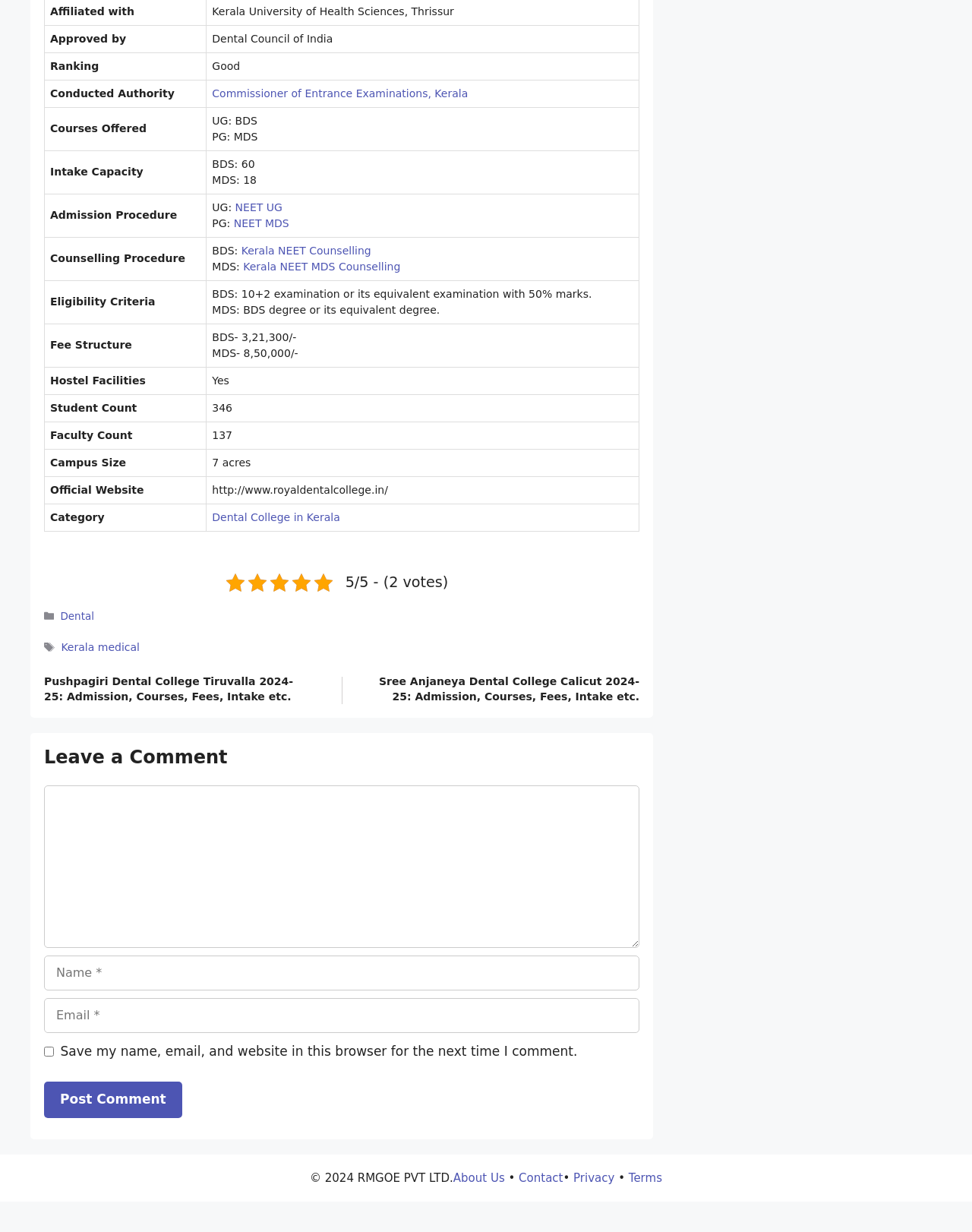Please identify the bounding box coordinates of the element's region that should be clicked to execute the following instruction: "Click on the link 'Kerala NEET Counselling'". The bounding box coordinates must be four float numbers between 0 and 1, i.e., [left, top, right, bottom].

[0.248, 0.199, 0.382, 0.208]